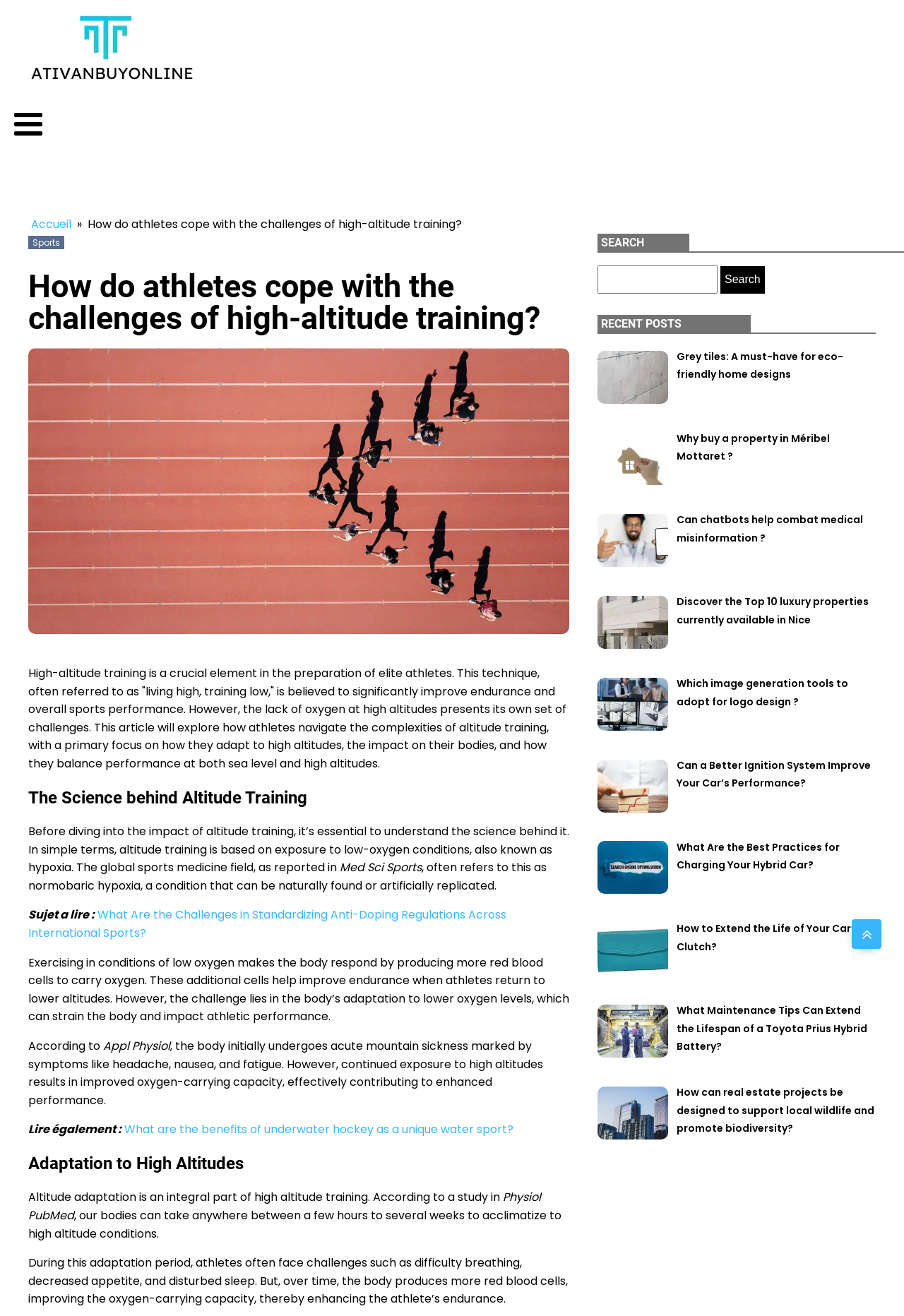Locate the bounding box of the UI element with the following description: "parent_node: Accueil »".

[0.942, 0.698, 0.975, 0.721]